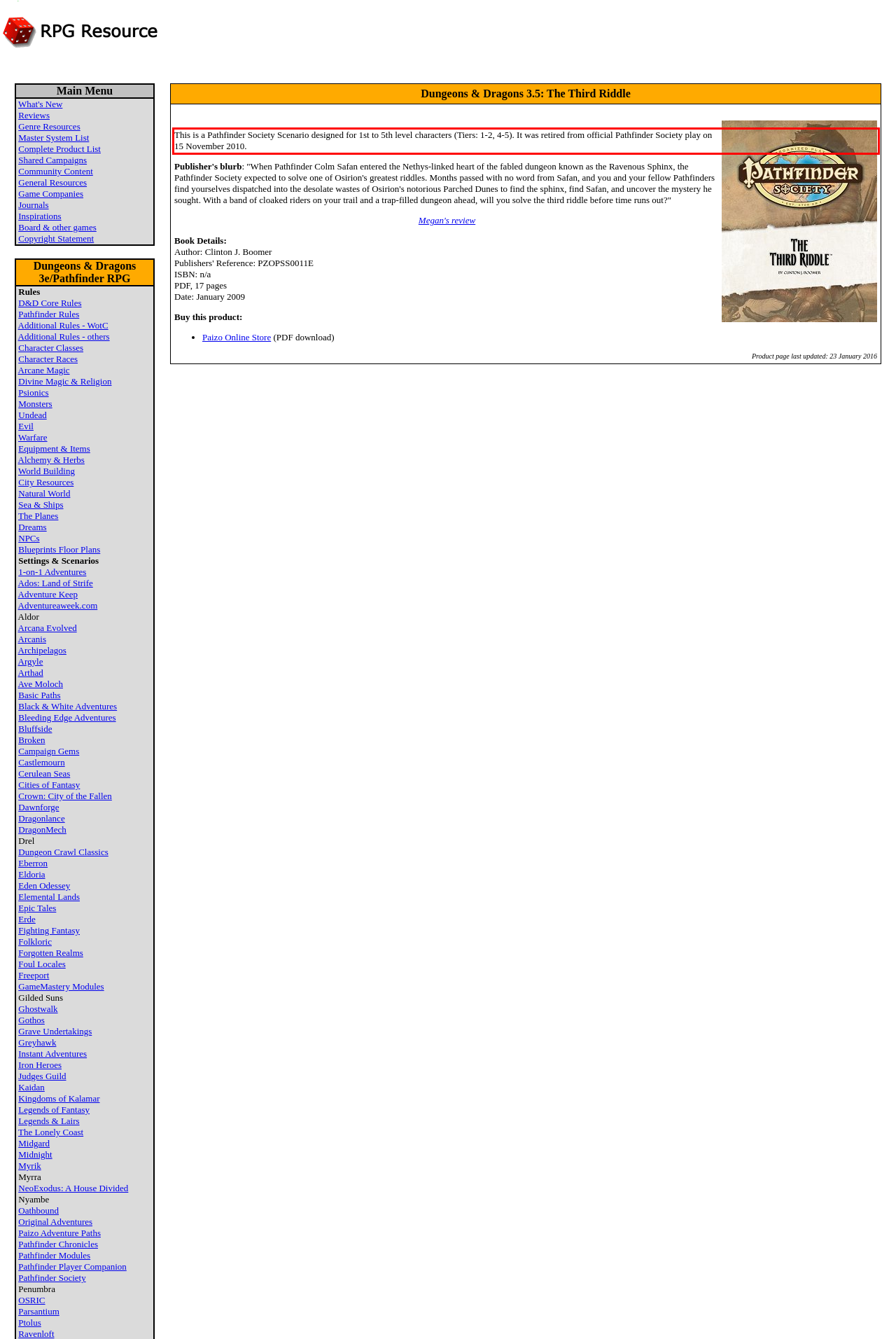Review the webpage screenshot provided, and perform OCR to extract the text from the red bounding box.

This is a Pathfinder Society Scenario designed for 1st to 5th level characters (Tiers: 1-2, 4-5). It was retired from official Pathfinder Society play on 15 November 2010.